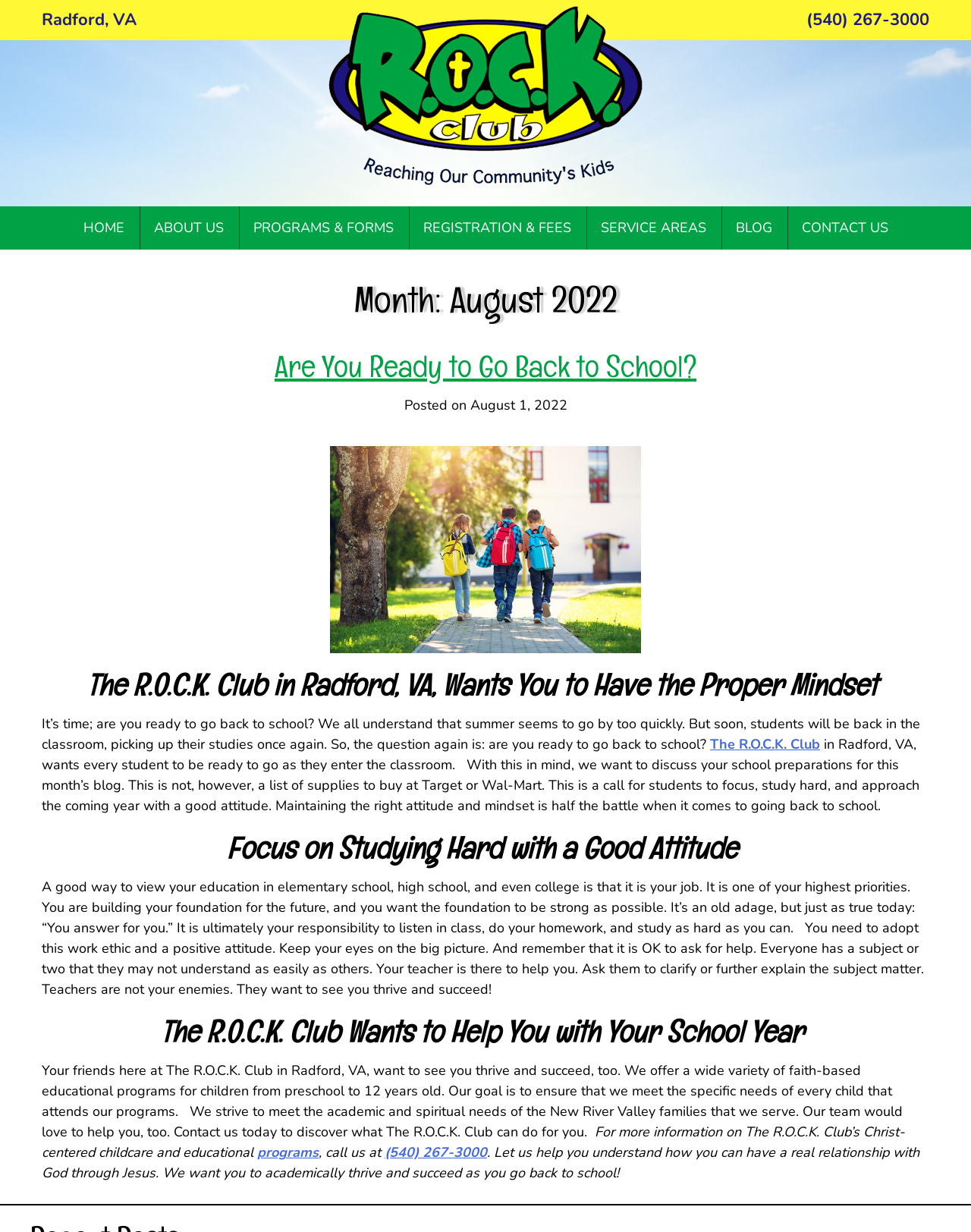What type of programs does R.O.C.K. Club offer?
Could you answer the question in a detailed manner, providing as much information as possible?

I found this information by reading the text in the article section, which mentions that R.O.C.K. Club offers a wide variety of faith-based educational programs for children from preschool to 12 years old.